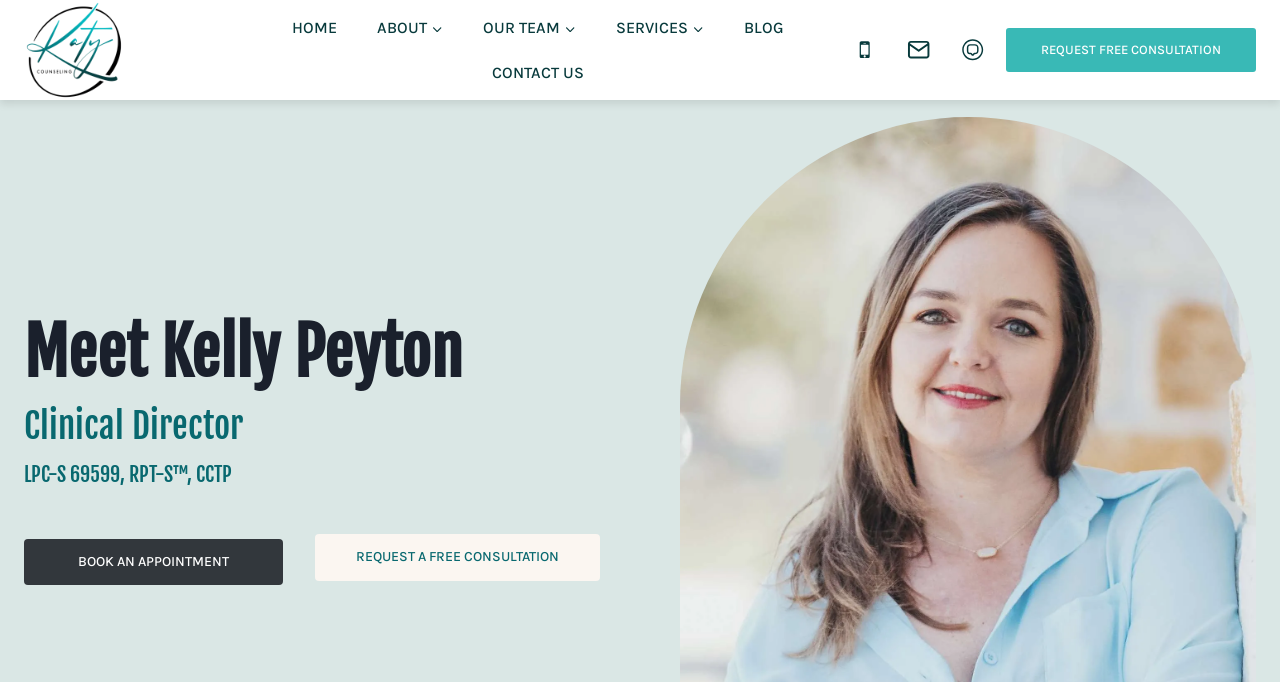Locate the bounding box coordinates of the clickable area needed to fulfill the instruction: "Click REQUEST FREE CONSULTATION".

[0.786, 0.04, 0.981, 0.106]